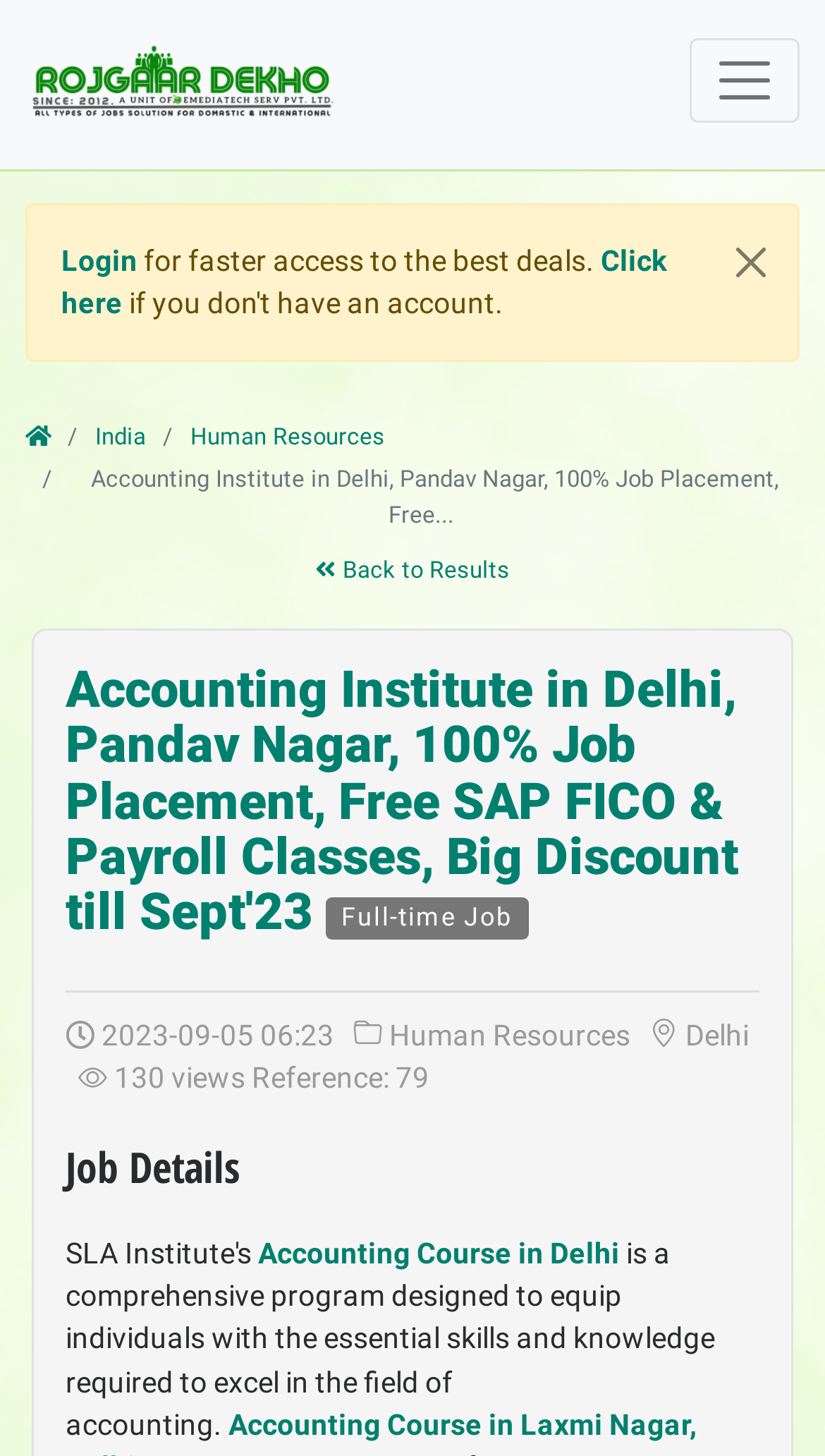From the details in the image, provide a thorough response to the question: What is the current date mentioned on the webpage?

The current date mentioned on the webpage is '2023-09-05 06:23' which is located at the bottom of the webpage.